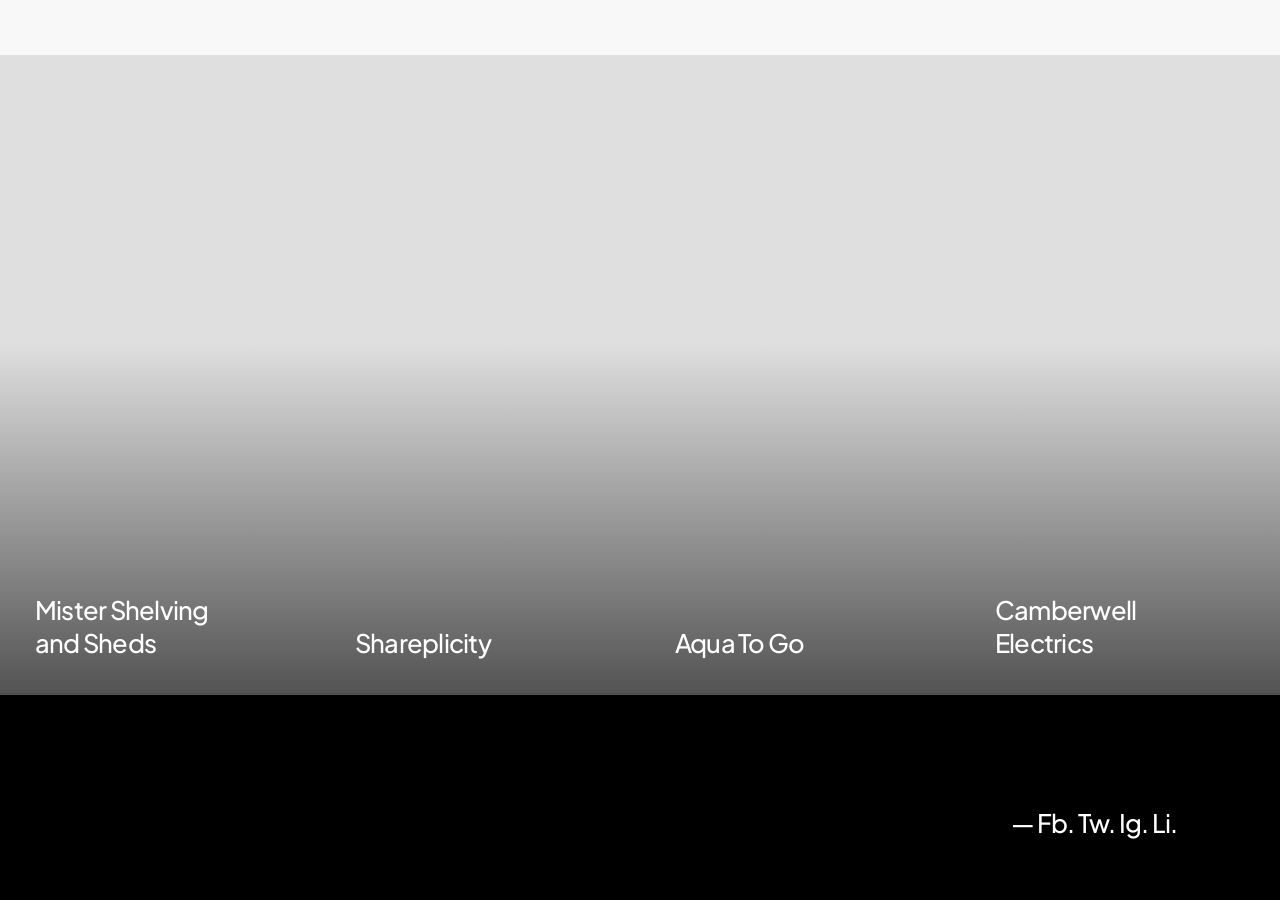Please locate the clickable area by providing the bounding box coordinates to follow this instruction: "Go to home page".

None